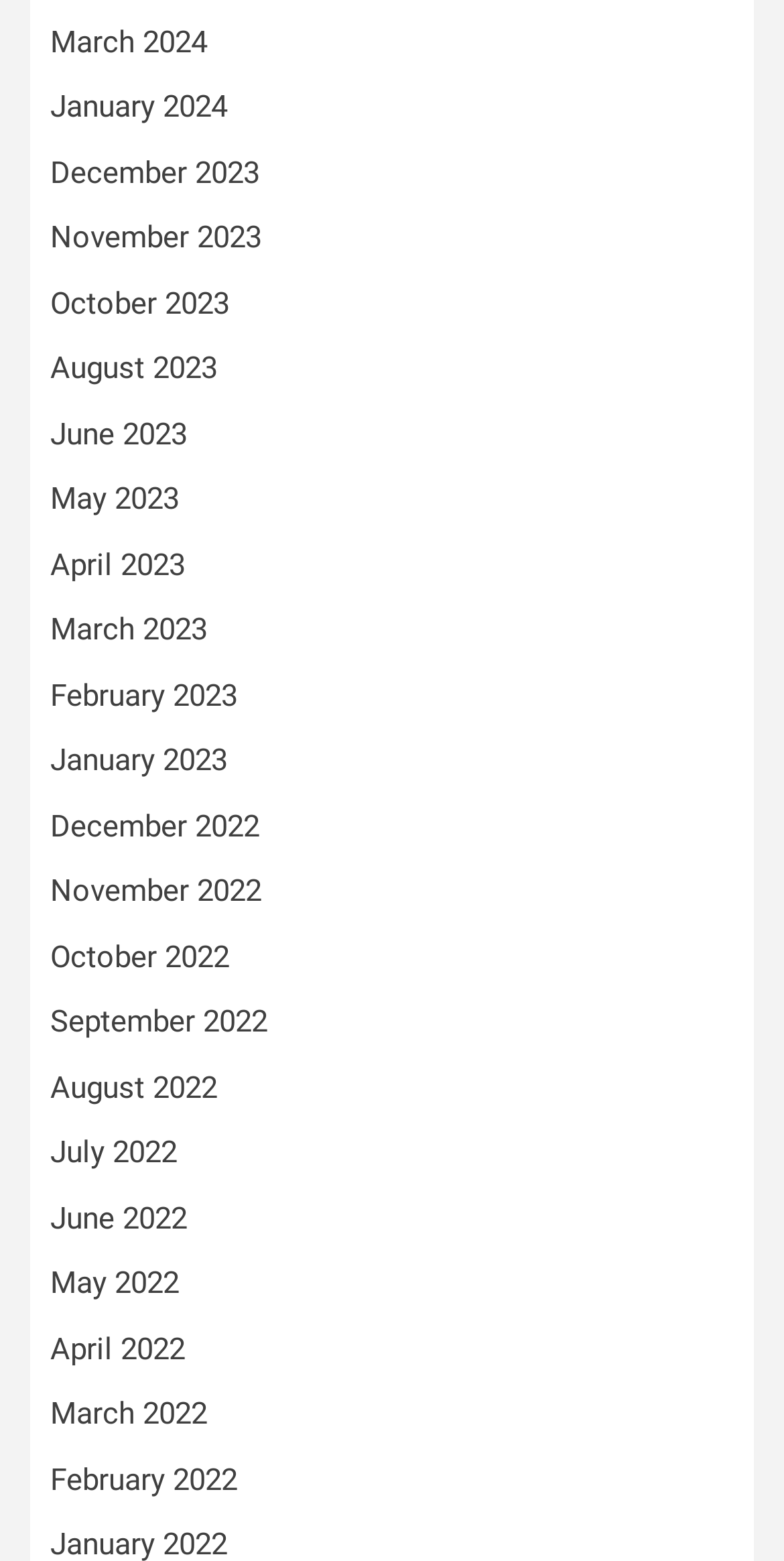Locate the bounding box coordinates of the clickable area needed to fulfill the instruction: "access November 2023".

[0.064, 0.141, 0.333, 0.164]